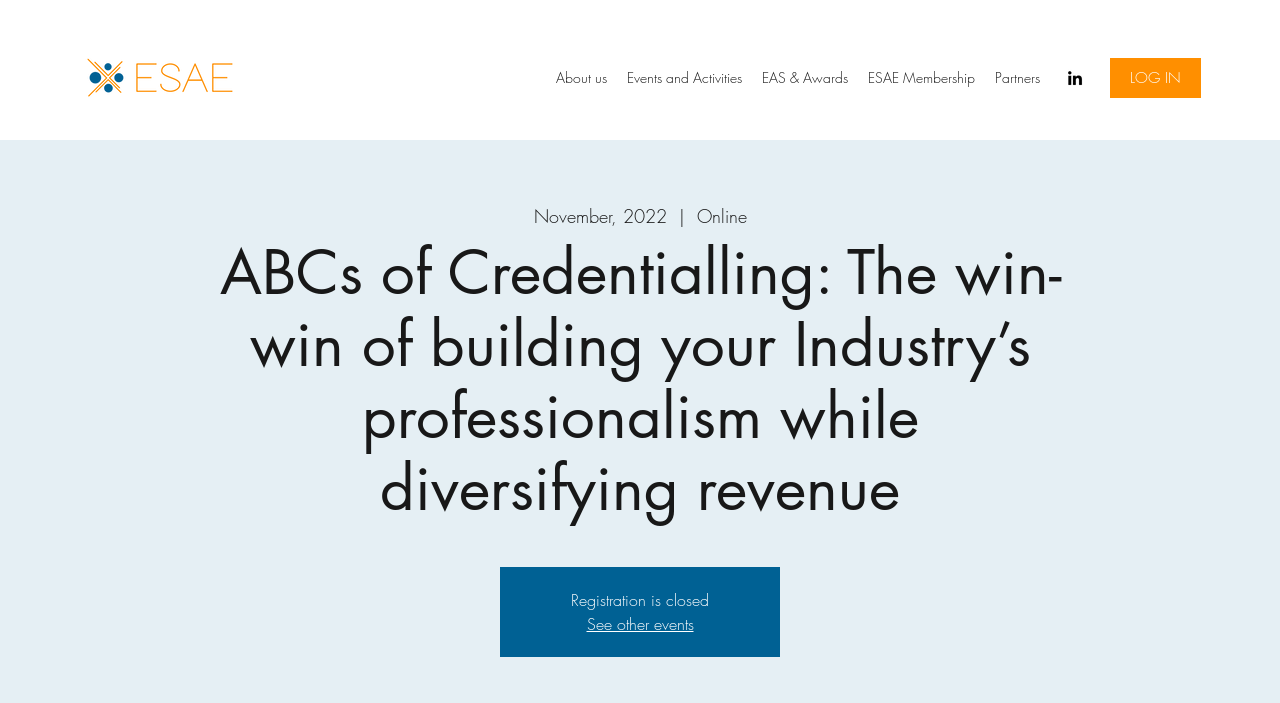Given the element description EAS & Awards, specify the bounding box coordinates of the corresponding UI element in the format (top-left x, top-left y, bottom-right x, bottom-right y). All values must be between 0 and 1.

[0.588, 0.09, 0.67, 0.132]